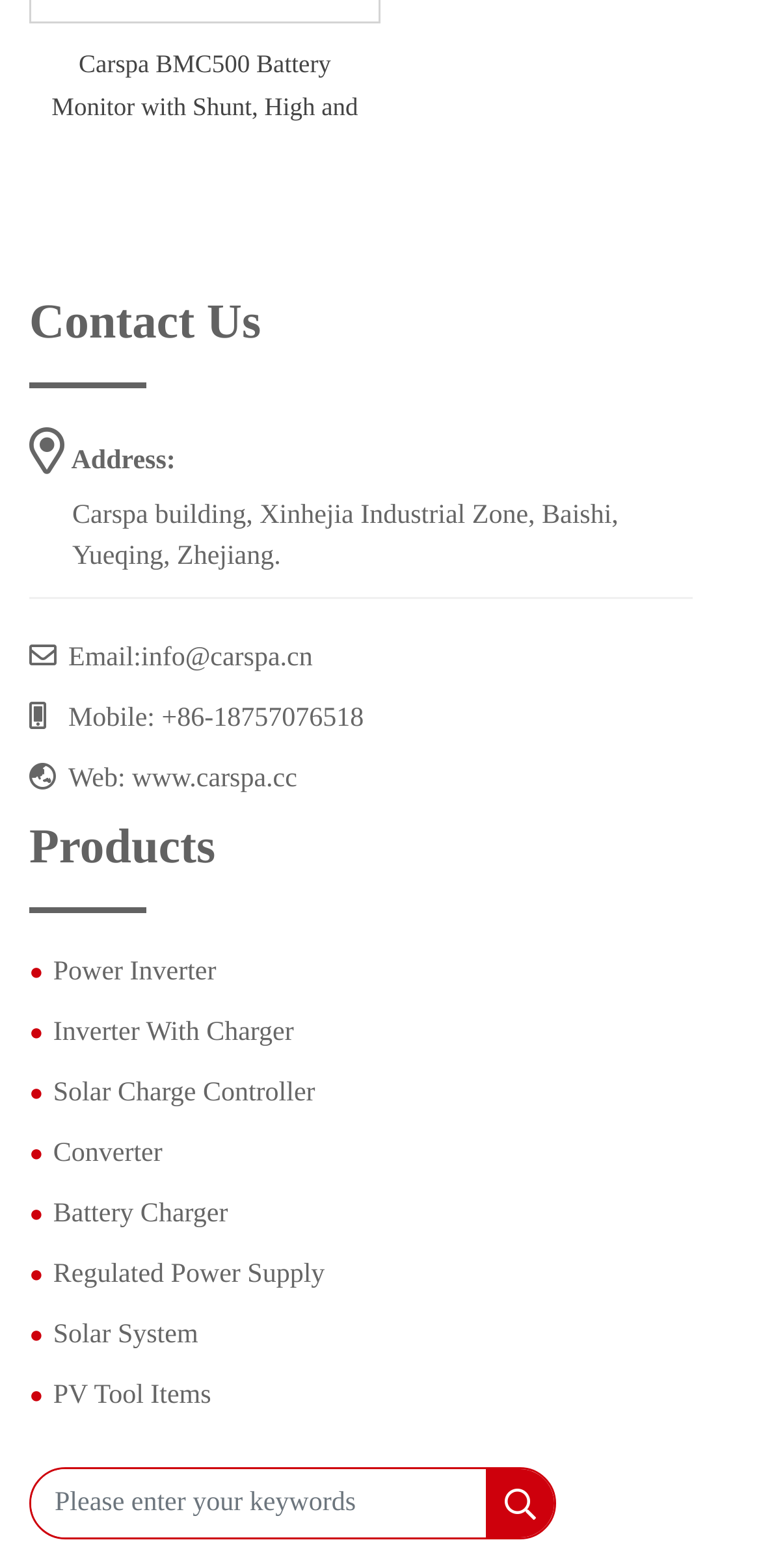Provide the bounding box coordinates of the HTML element described by the text: "Solar System". The coordinates should be in the format [left, top, right, bottom] with values between 0 and 1.

[0.07, 0.842, 0.26, 0.861]